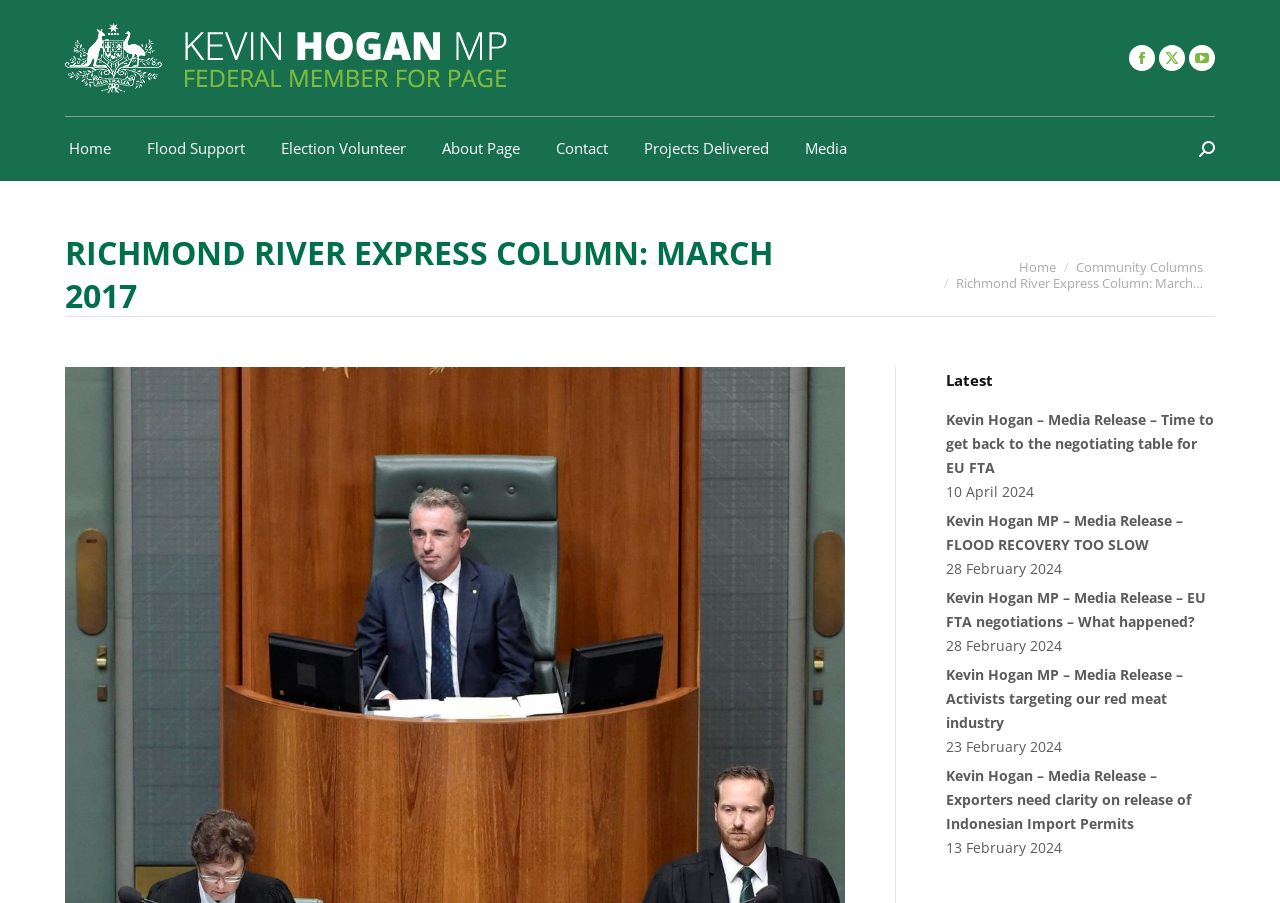What is the name of the MP?
Look at the image and answer with only one word or phrase.

Kevin Hogan